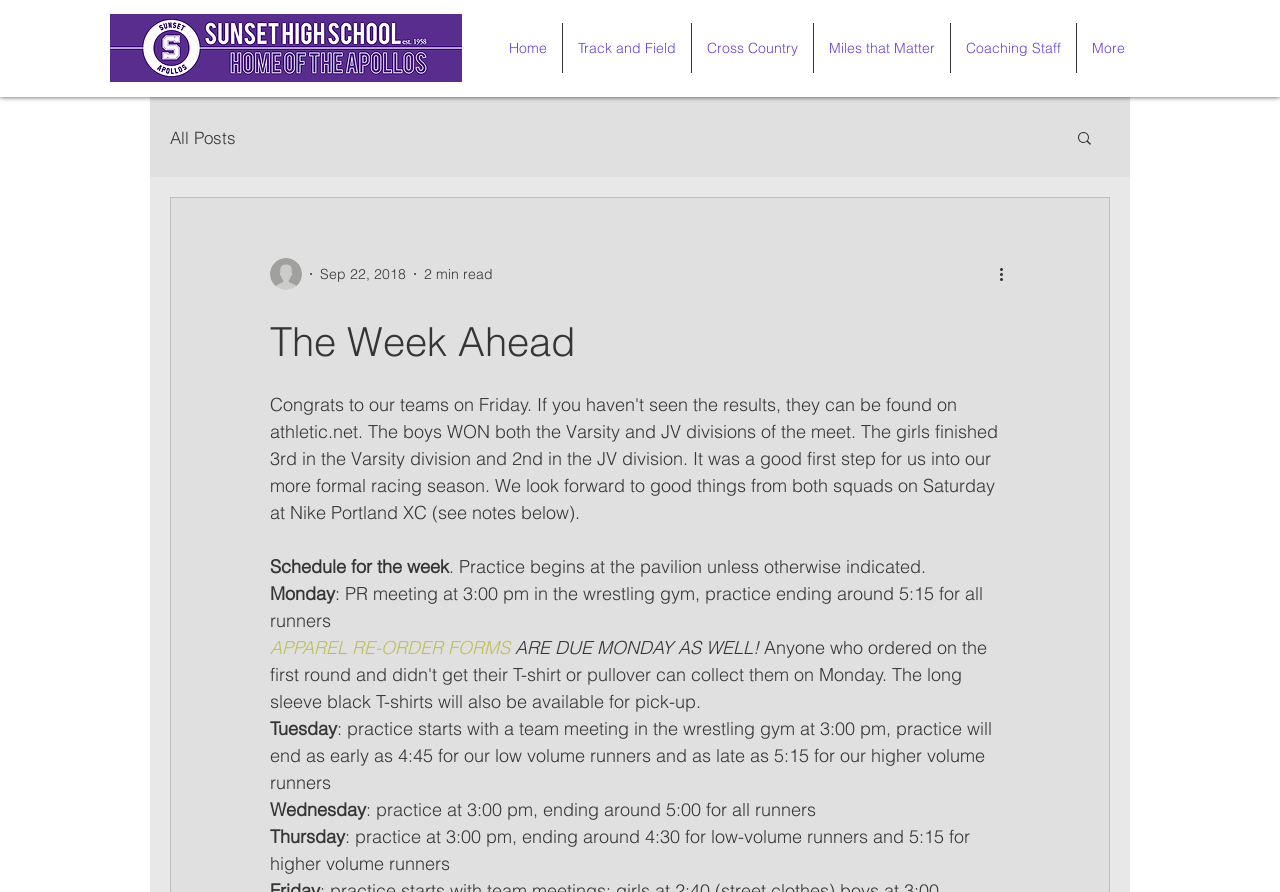Can you pinpoint the bounding box coordinates for the clickable element required for this instruction: "Click on More actions"? The coordinates should be four float numbers between 0 and 1, i.e., [left, top, right, bottom].

[0.778, 0.294, 0.797, 0.321]